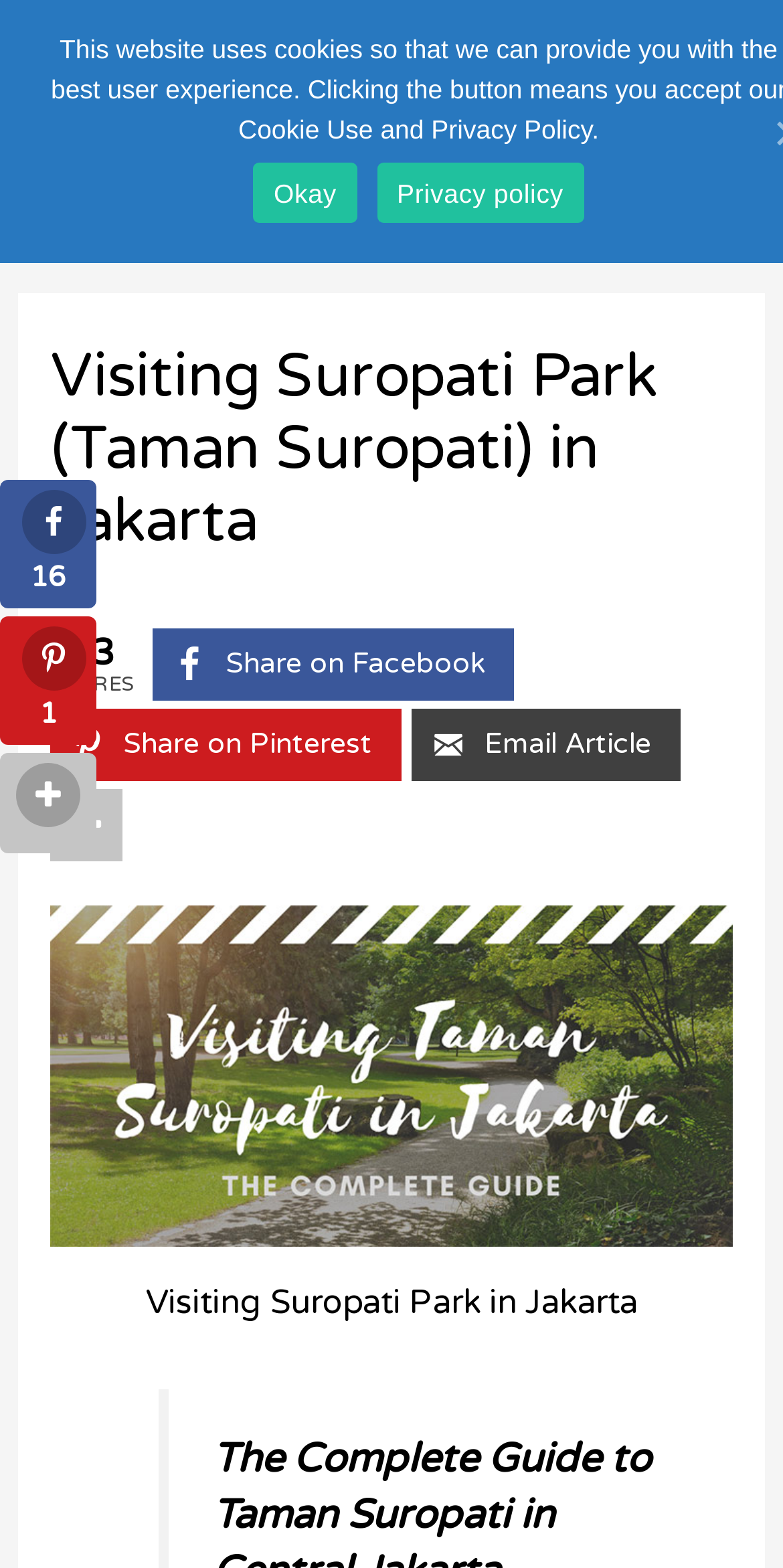Respond to the following question with a brief word or phrase:
What is the caption of the image?

Visiting Suropati Park in Jakarta